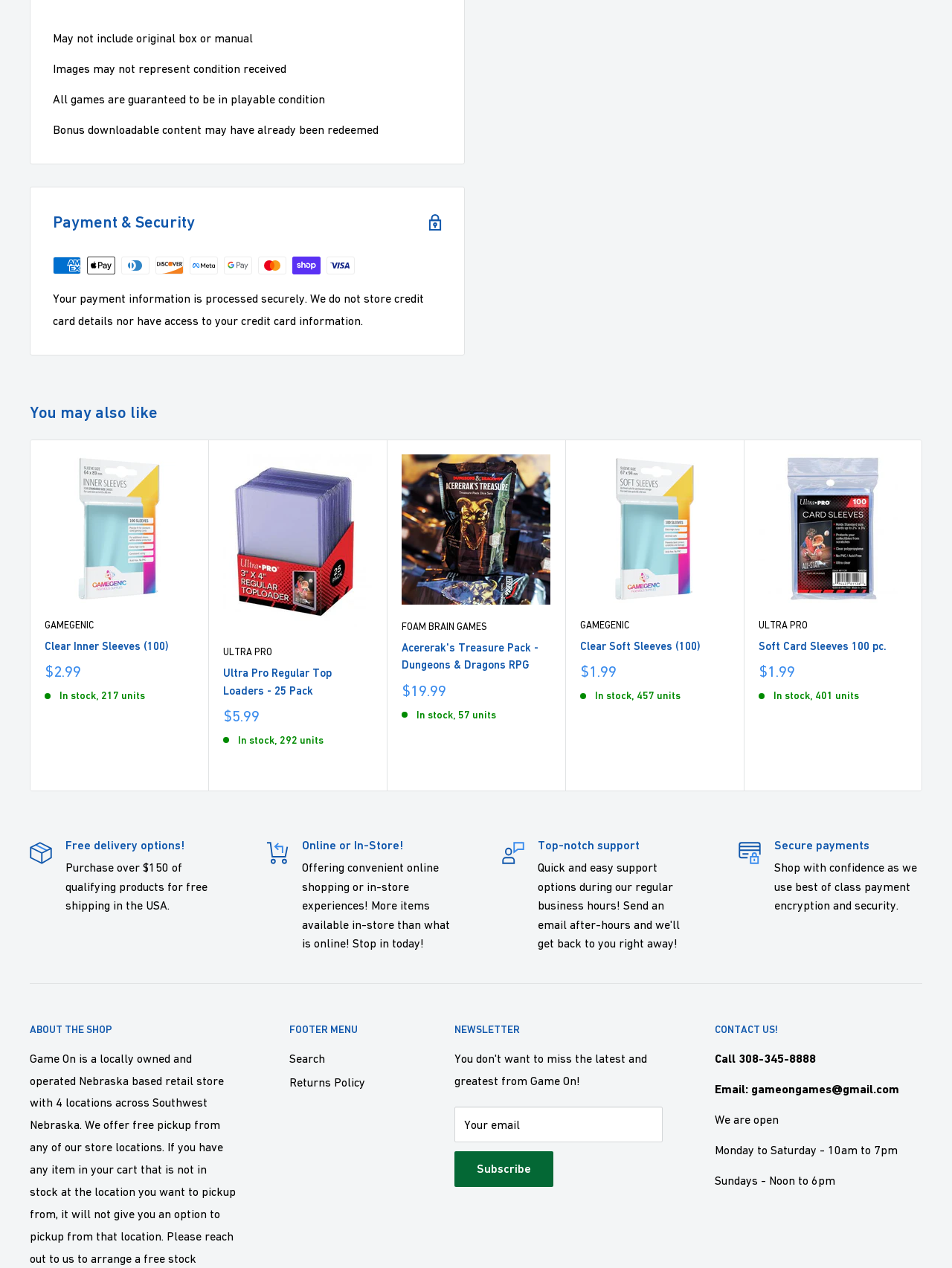Specify the bounding box coordinates of the area to click in order to execute this command: 'View Dance Listings'. The coordinates should consist of four float numbers ranging from 0 to 1, and should be formatted as [left, top, right, bottom].

None